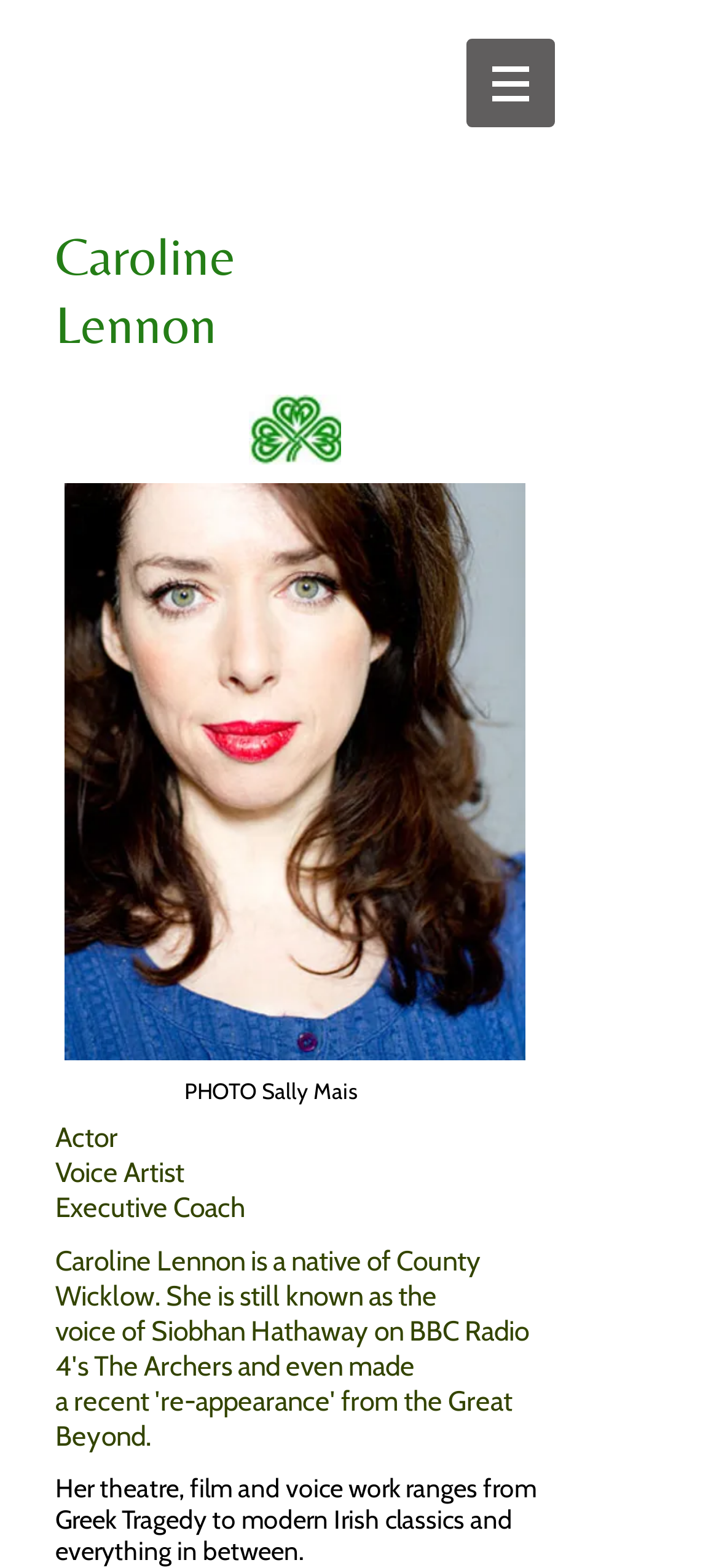Answer the question with a single word or phrase: 
What is the subject of the image at the top of the page?

Caroline Lennon